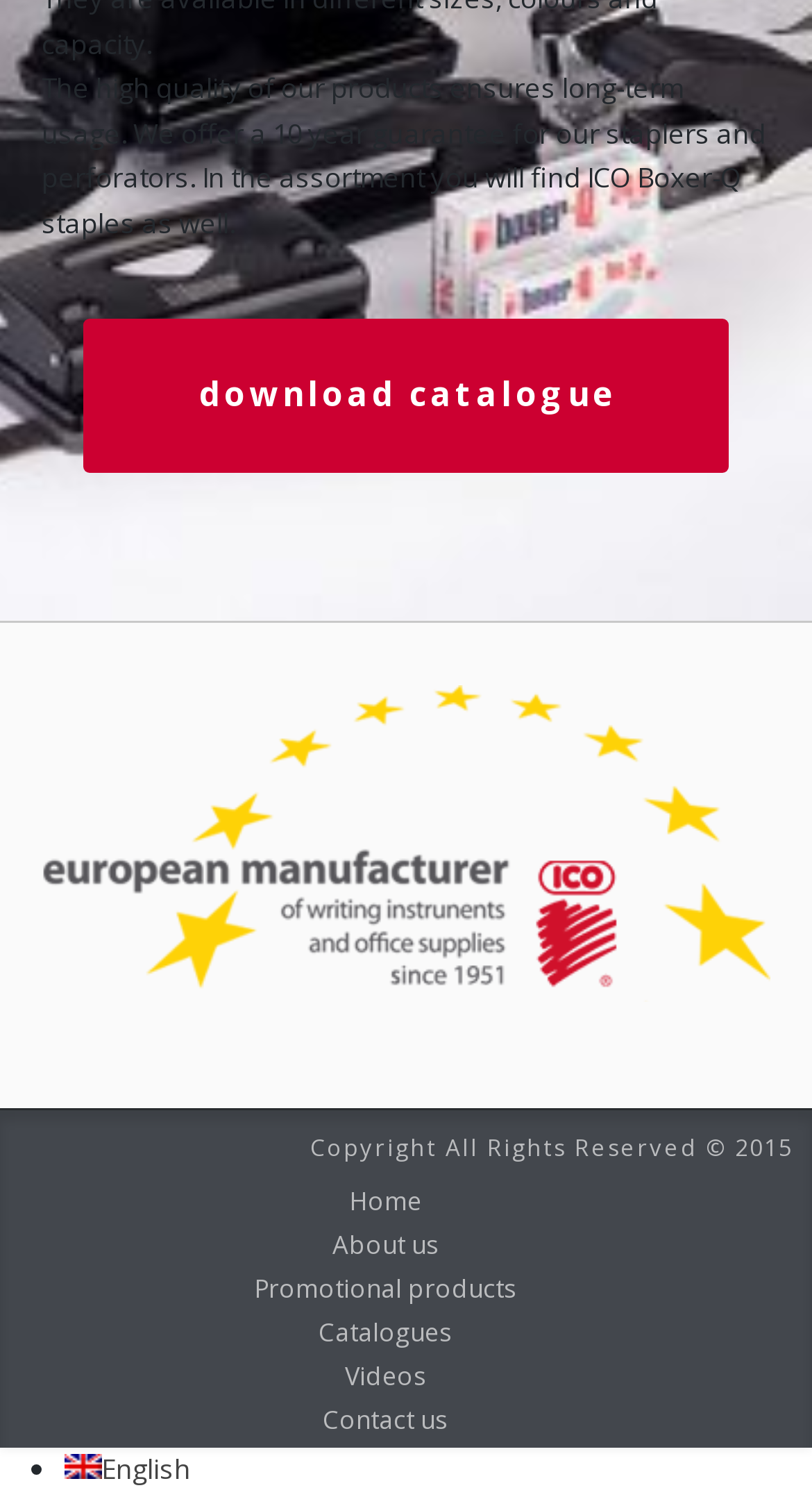Given the description of the UI element: "vizio dvd hookup", predict the bounding box coordinates in the form of [left, top, right, bottom], with each value being a float between 0 and 1.

None